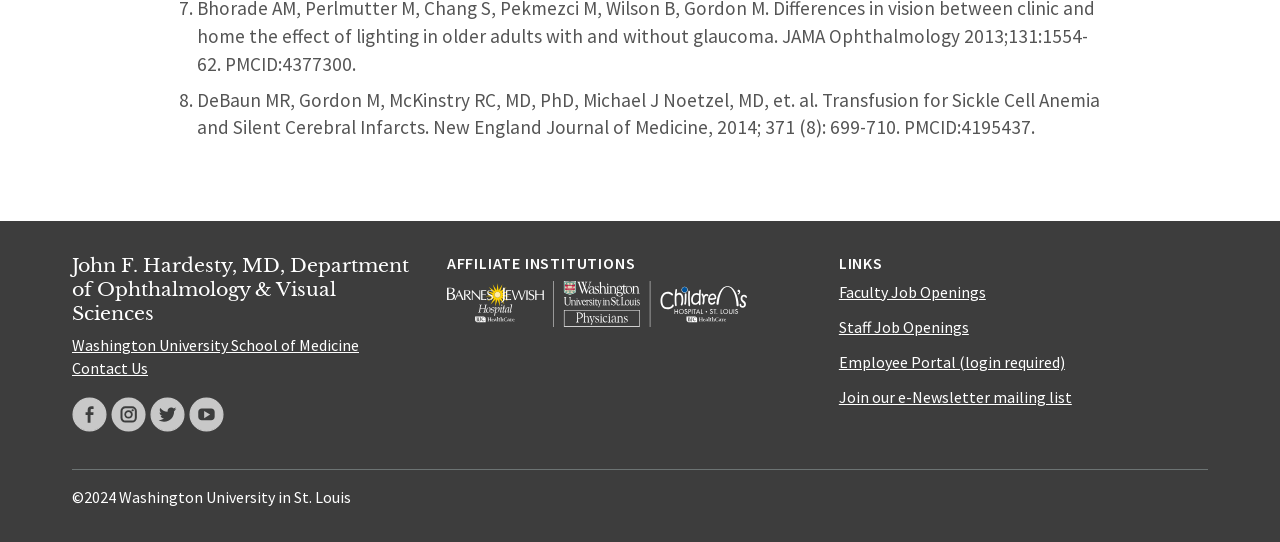Locate the bounding box coordinates of the element that needs to be clicked to carry out the instruction: "Contact us". The coordinates should be given as four float numbers ranging from 0 to 1, i.e., [left, top, right, bottom].

[0.056, 0.661, 0.116, 0.698]